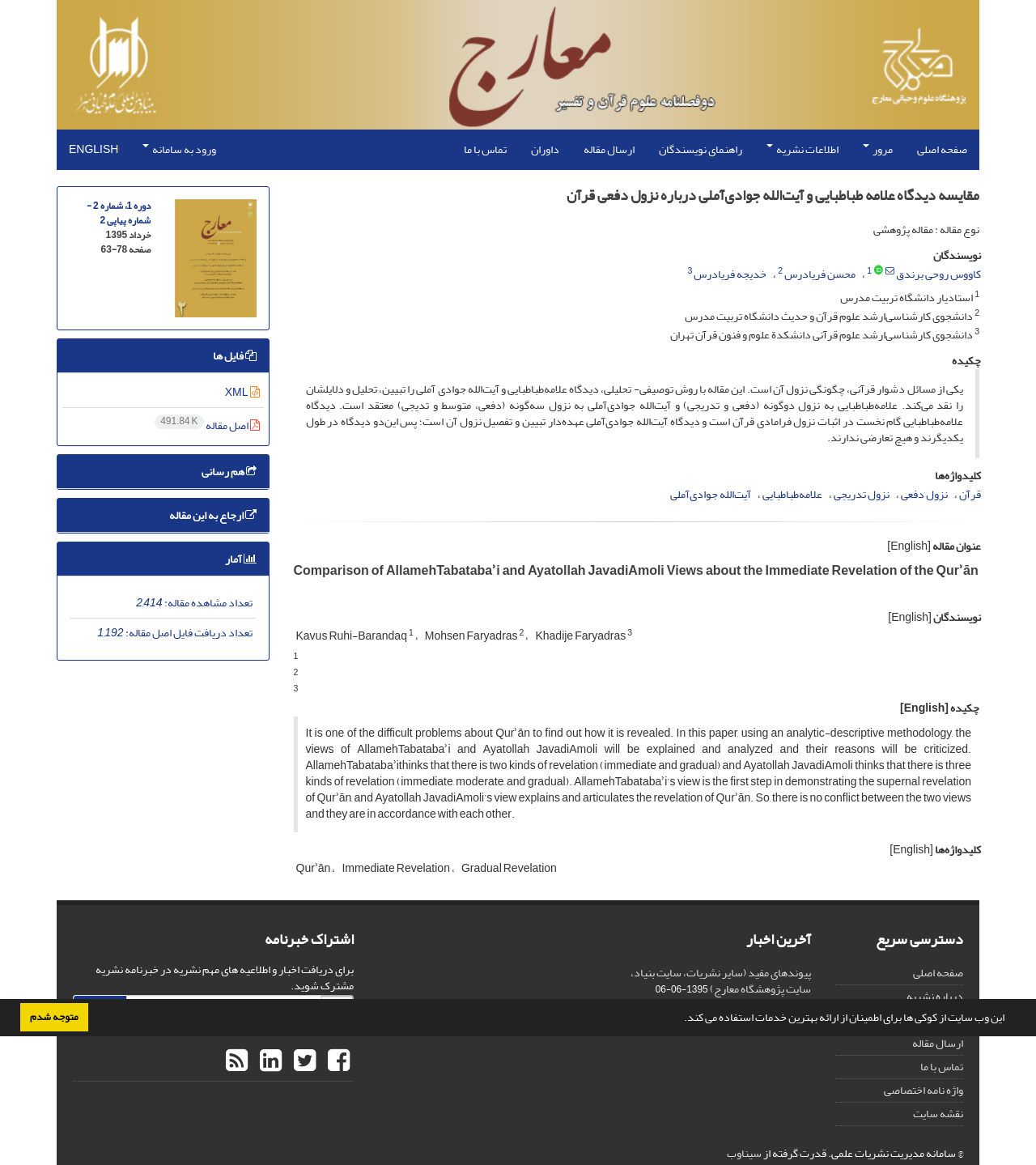Can you give a detailed response to the following question using the information from the image? What is the topic of the article?

The topic of the article can be inferred from the title 'Comparison of AllamehTabatabaʾi and Ayatollah JavadiAmoli Views about the Immediate Revelation of the Qurʾān' and the abstract which discusses the views of two scholars on the revelation of Quran.